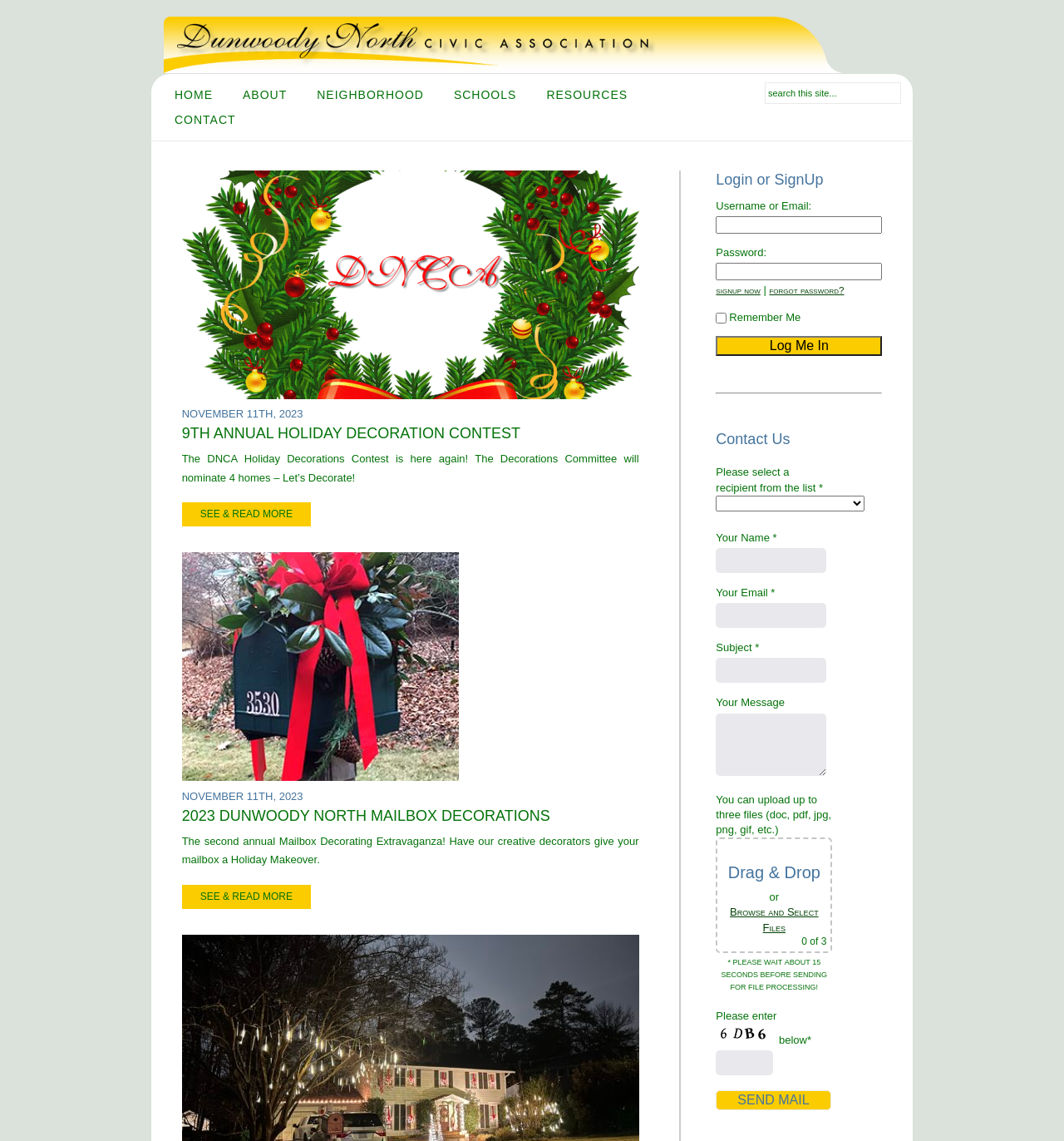What is the function of the 'Send Mail' button?
Could you please answer the question thoroughly and with as much detail as possible?

I found the answer by looking at the button 'Send Mail' on the contact form. The function of this button is to send the email with the entered information to the selected recipient.